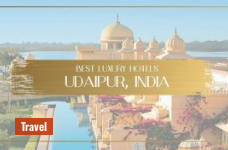Describe all the elements in the image extensively.

The image showcases a stunning view of luxurious hotels in Udaipur, India, with a serene lake in the foreground, reflecting the beautiful architecture and domed rooftops of the structures. Prominently featured is the text "Best Luxury Hotels" set against a golden background, signaling that this destination is known for its opulence and elegance. The image is categorized under the "Travel" section, inviting travelers to explore the finest accommodations that Udaipur has to offer. This captivating representation not only highlights the beauty of Udaipur’s hotels but also emphasizes the city's allure as a premier travel destination in India.